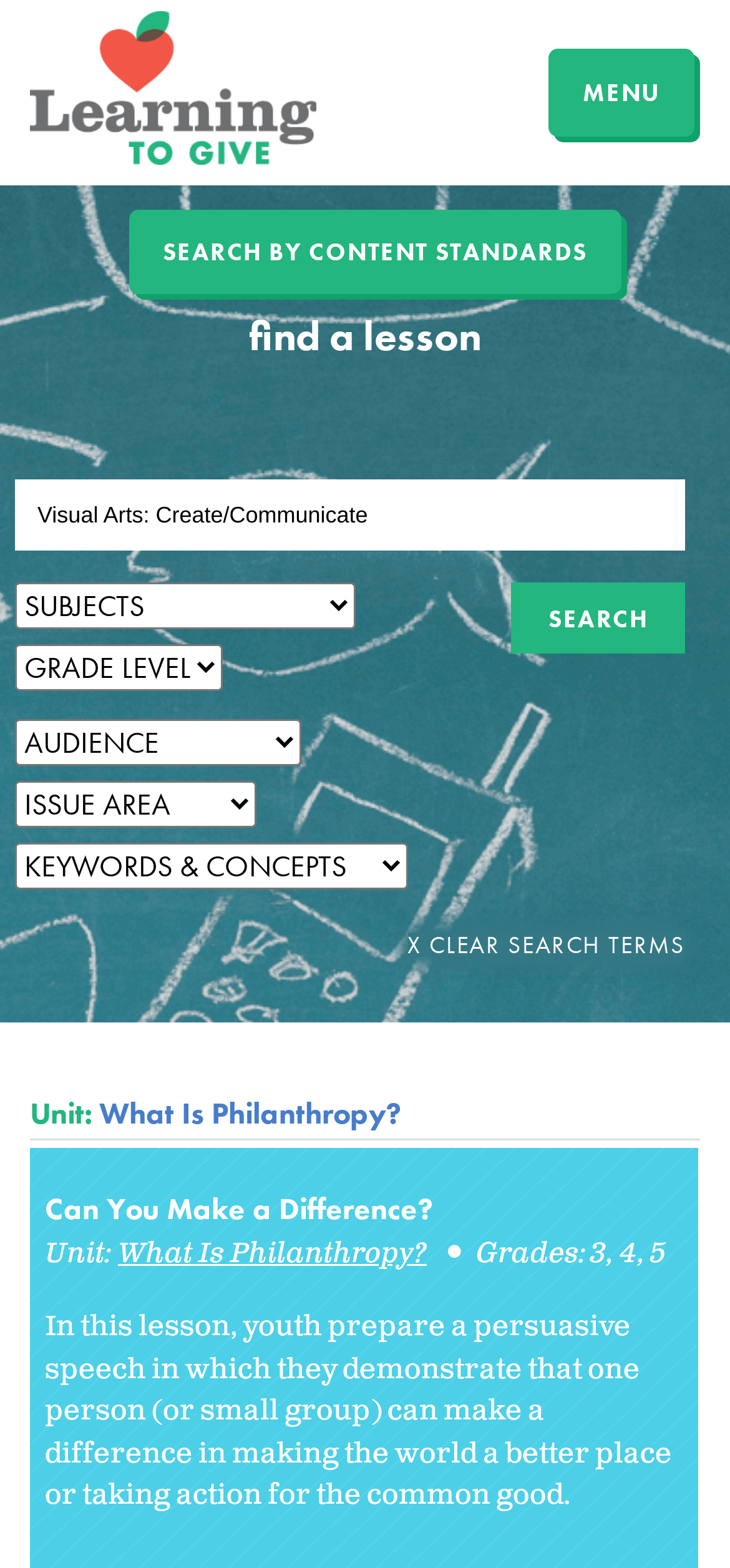Provide a one-word or short-phrase answer to the question:
What is the purpose of the lesson?

Prepare a persuasive speech